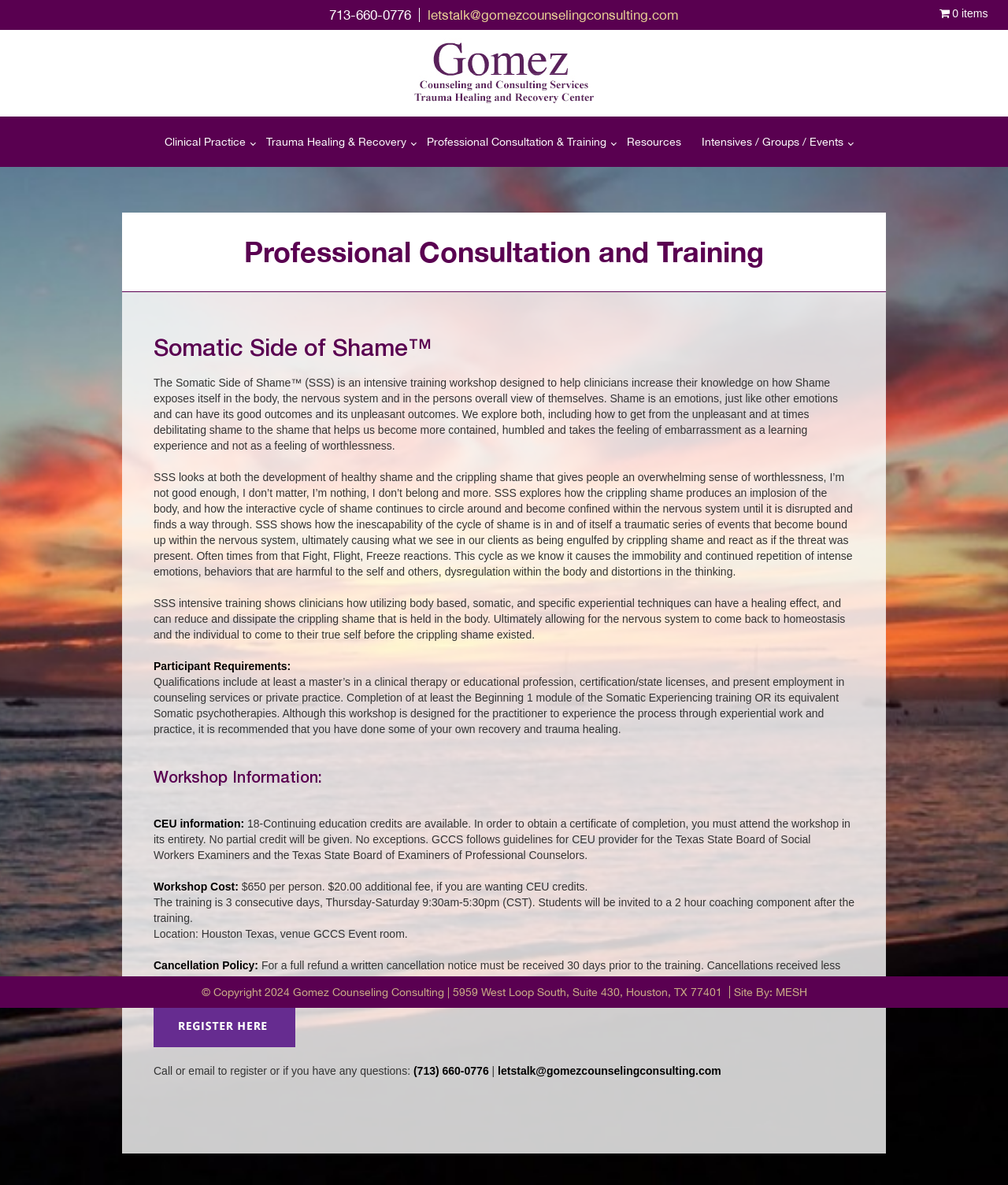Please determine the bounding box coordinates of the area that needs to be clicked to complete this task: 'Contact via email'. The coordinates must be four float numbers between 0 and 1, formatted as [left, top, right, bottom].

[0.424, 0.006, 0.673, 0.019]